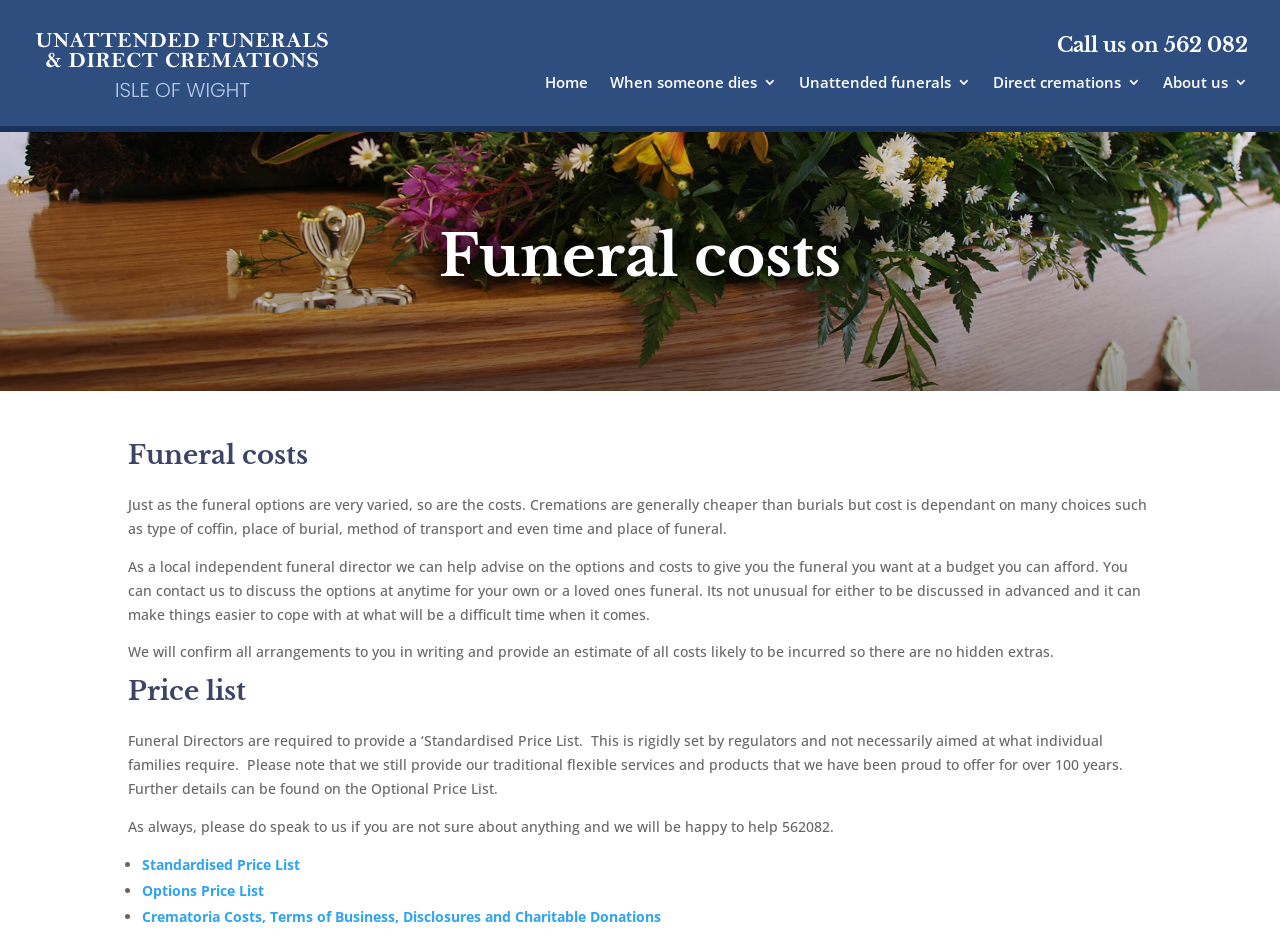Please identify the bounding box coordinates of the clickable area that will allow you to execute the instruction: "Click on 'Unattended Funerals on the Isle of Wight' link".

[0.025, 0.096, 0.259, 0.116]